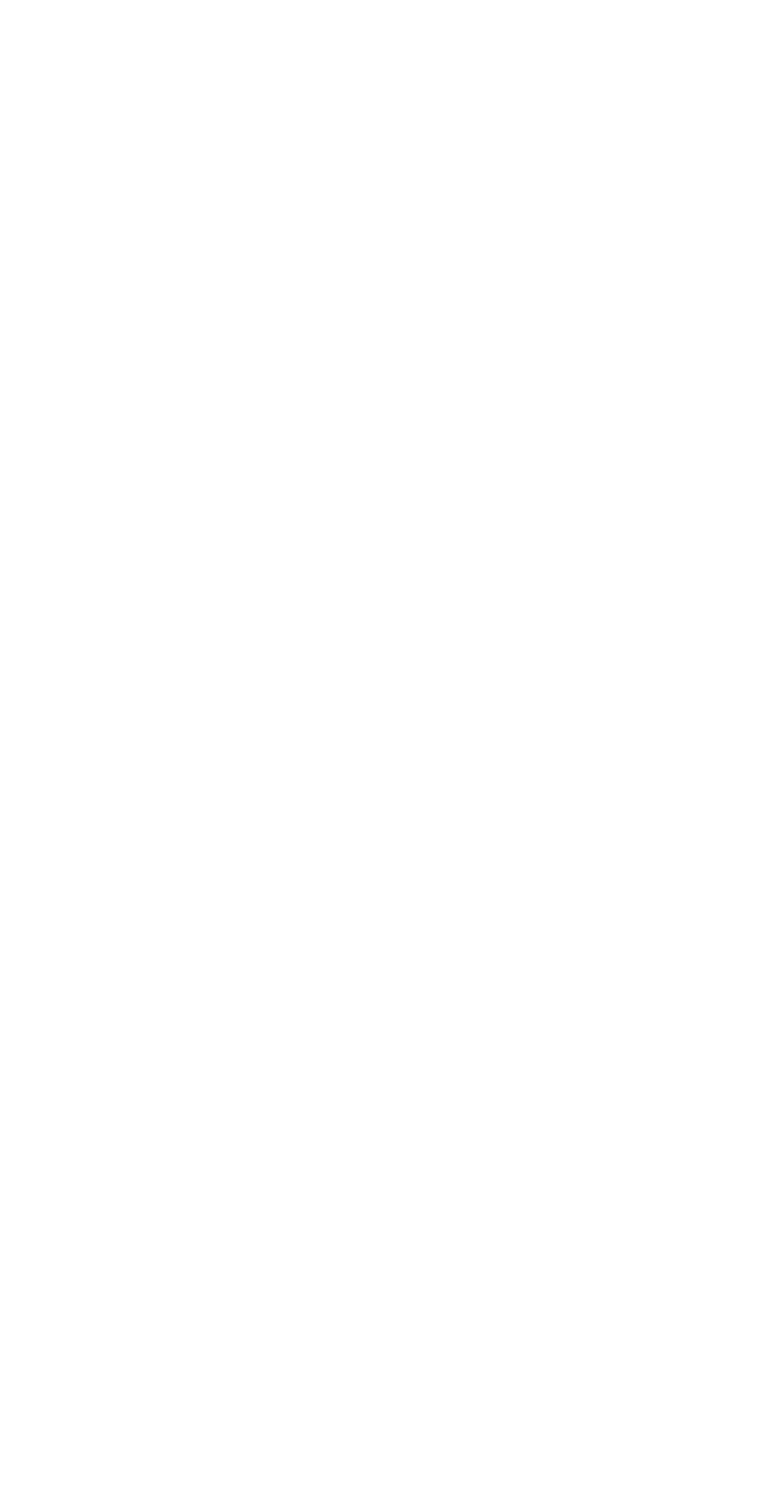What is the category of documents that 'Last Will Template' belongs to?
Based on the image, give a one-word or short phrase answer.

Legal Documents